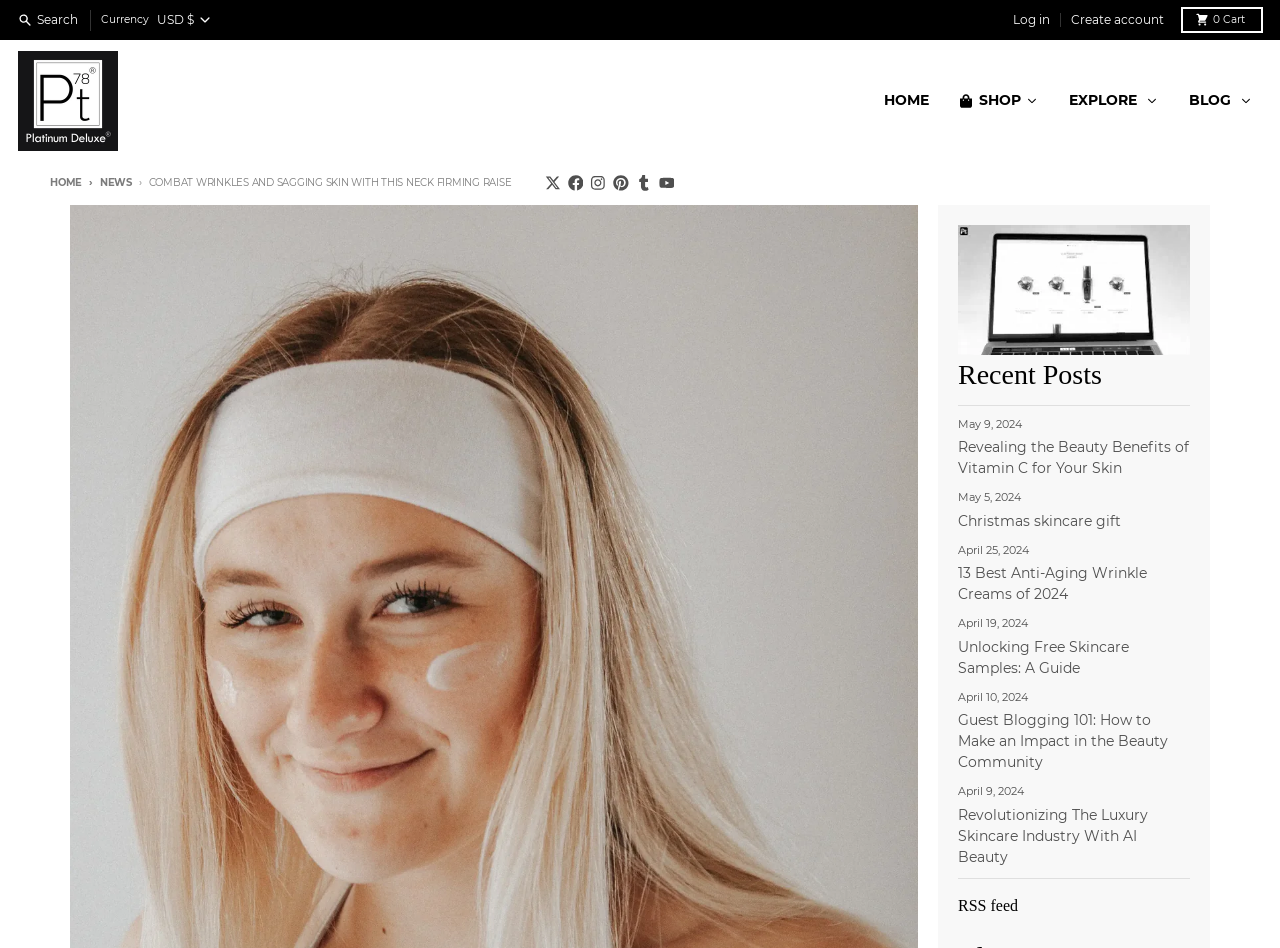Highlight the bounding box coordinates of the region I should click on to meet the following instruction: "Change currency".

[0.12, 0.01, 0.165, 0.032]